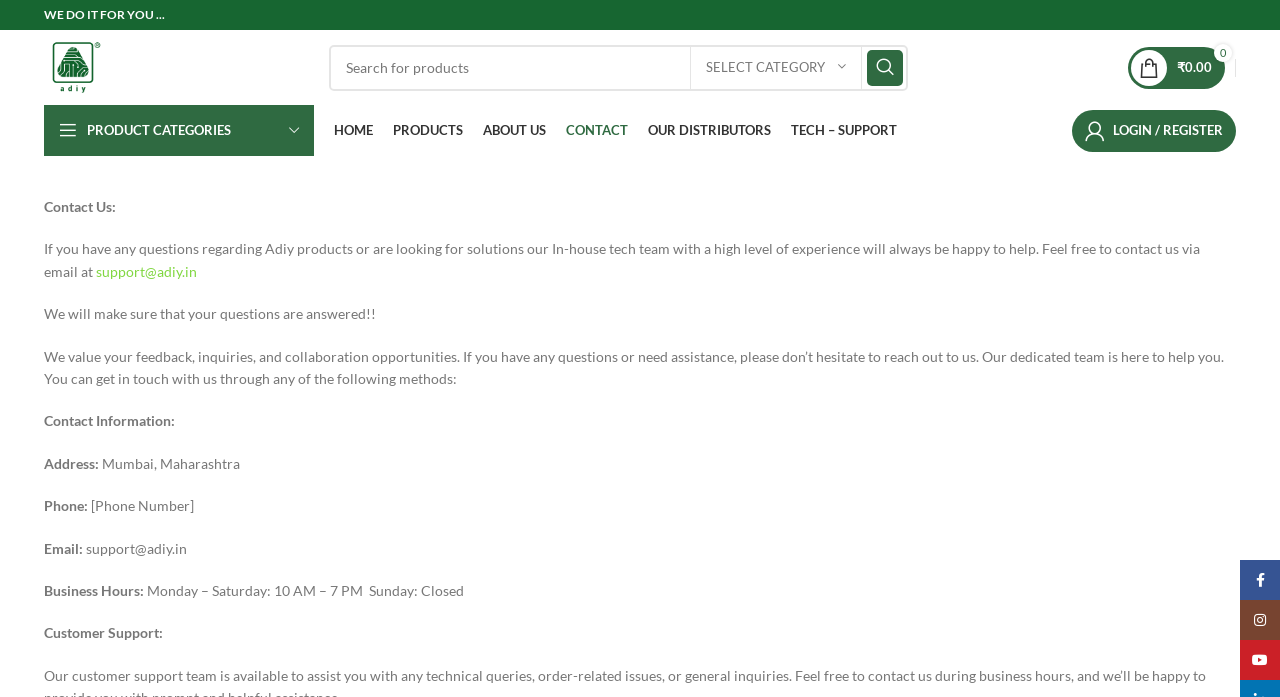Find the bounding box coordinates of the clickable region needed to perform the following instruction: "Search for products". The coordinates should be provided as four float numbers between 0 and 1, i.e., [left, top, right, bottom].

[0.257, 0.064, 0.709, 0.13]